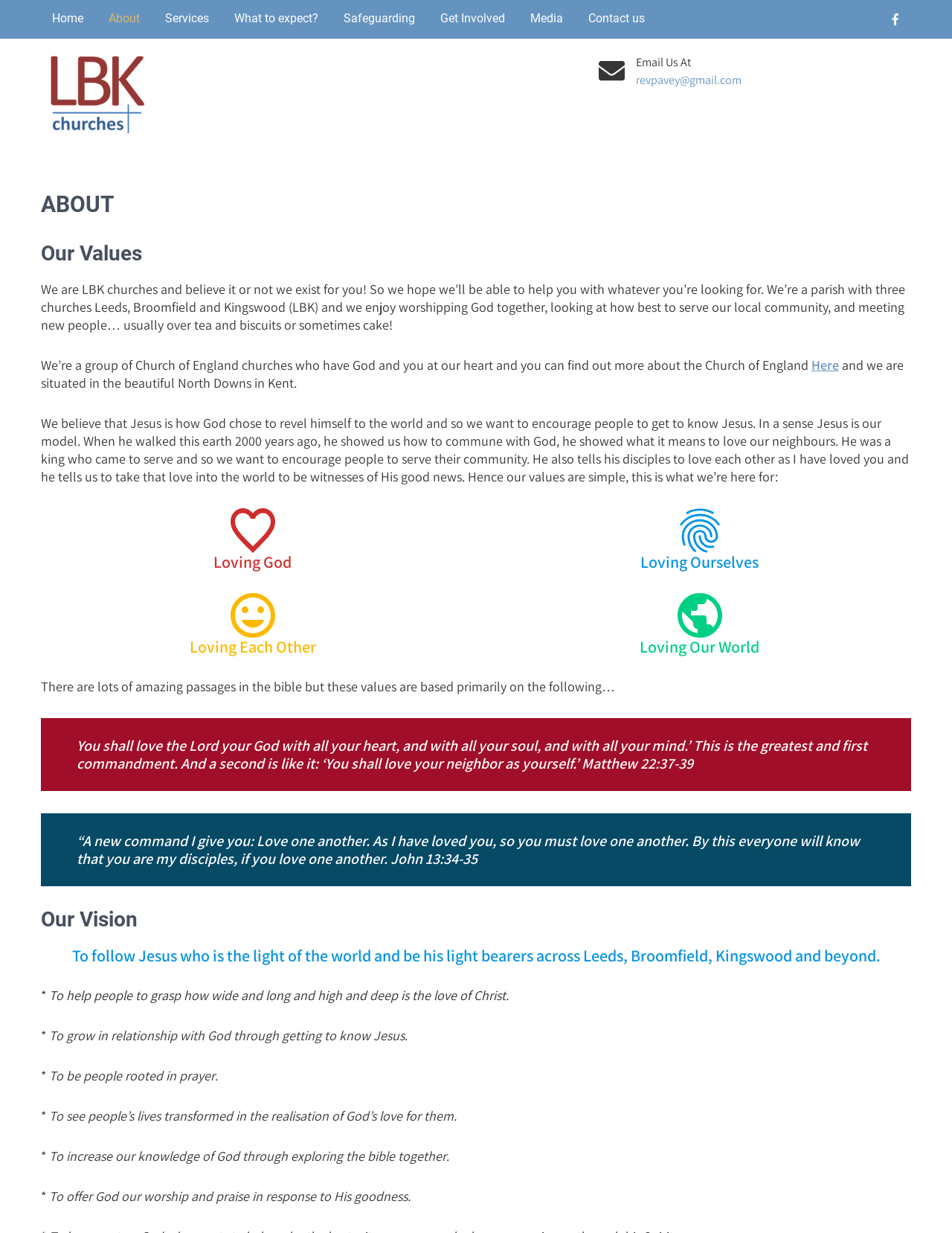Please give a one-word or short phrase response to the following question: 
How many churches are part of LBK?

Three